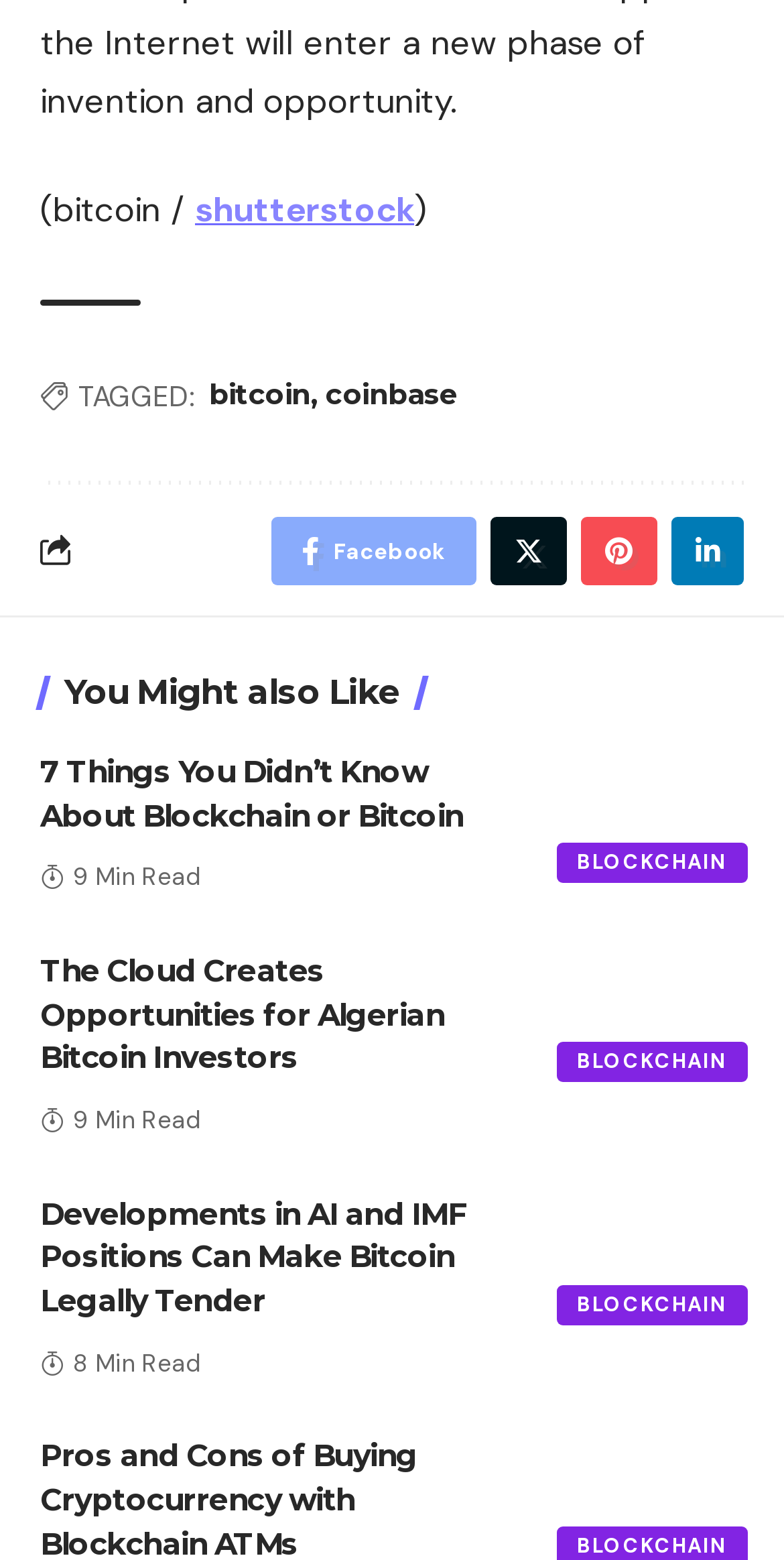What is the category of the articles on the webpage?
Answer the question based on the image using a single word or a brief phrase.

Blockchain and Bitcoin